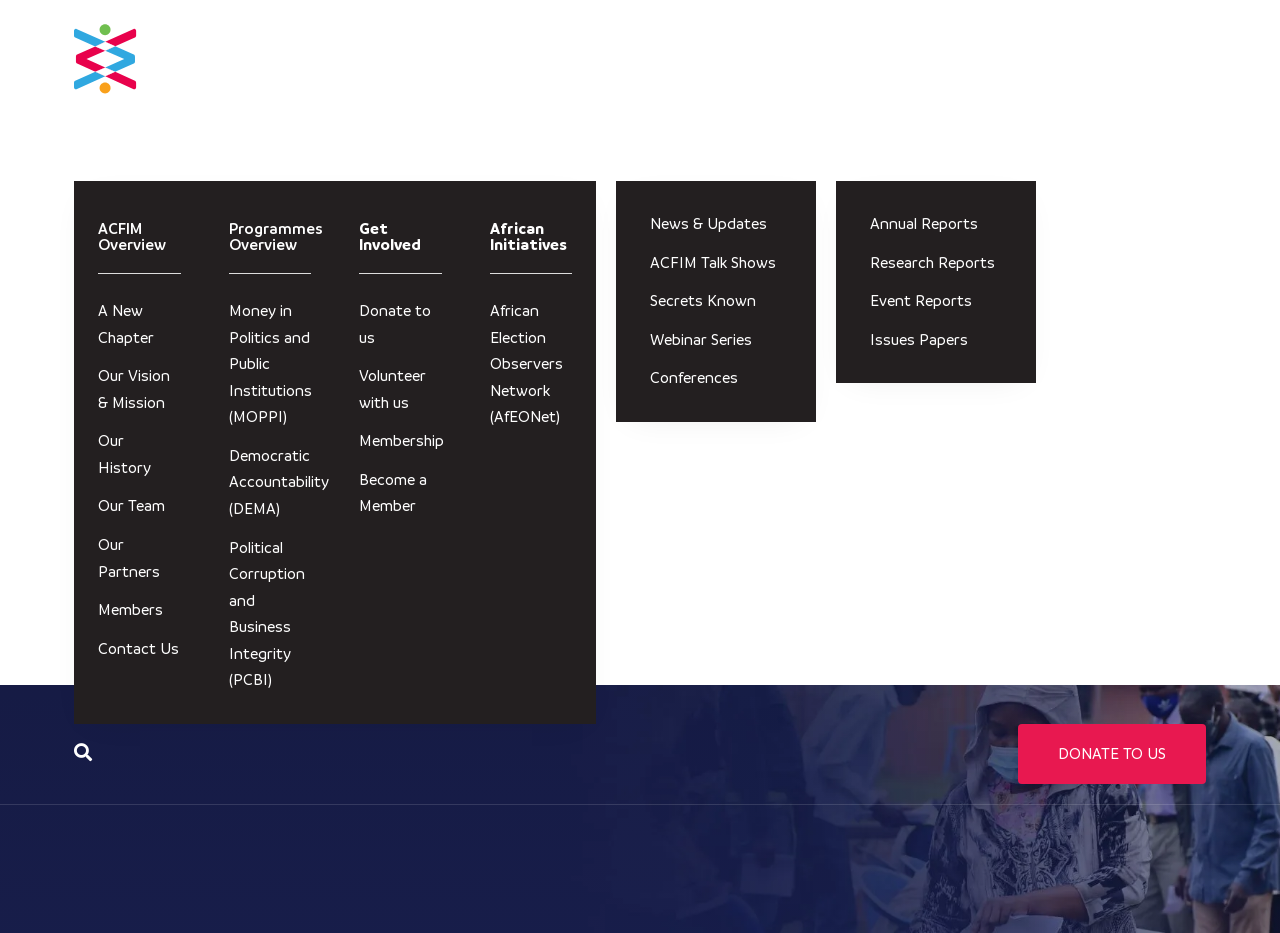Answer the question using only one word or a concise phrase: What type of content is available in the 'Media Center' section?

News, Talk Shows, Webinars, Conferences